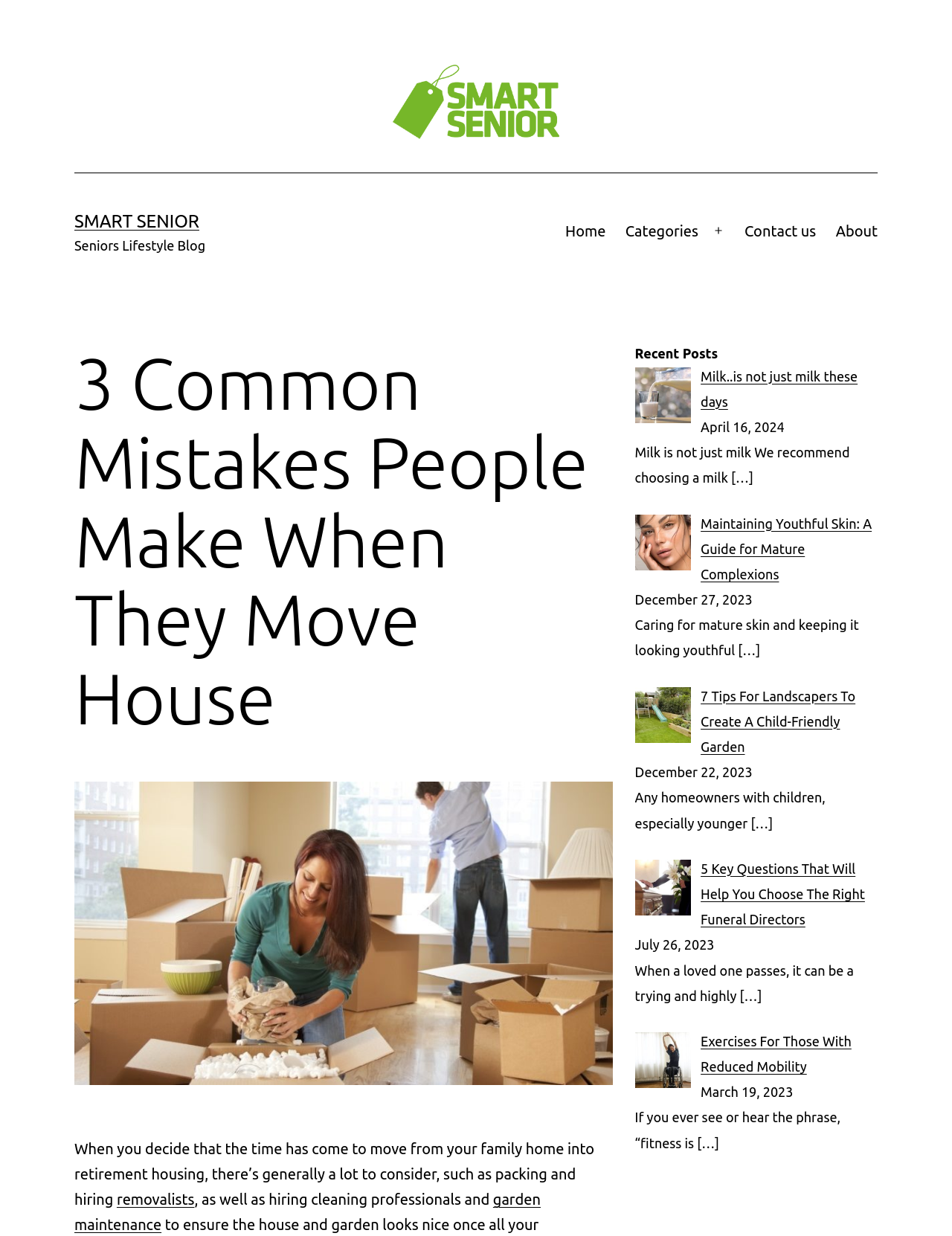Locate the bounding box coordinates of the element to click to perform the following action: 'Visit the 'Contact us' page'. The coordinates should be given as four float values between 0 and 1, in the form of [left, top, right, bottom].

[0.772, 0.172, 0.868, 0.202]